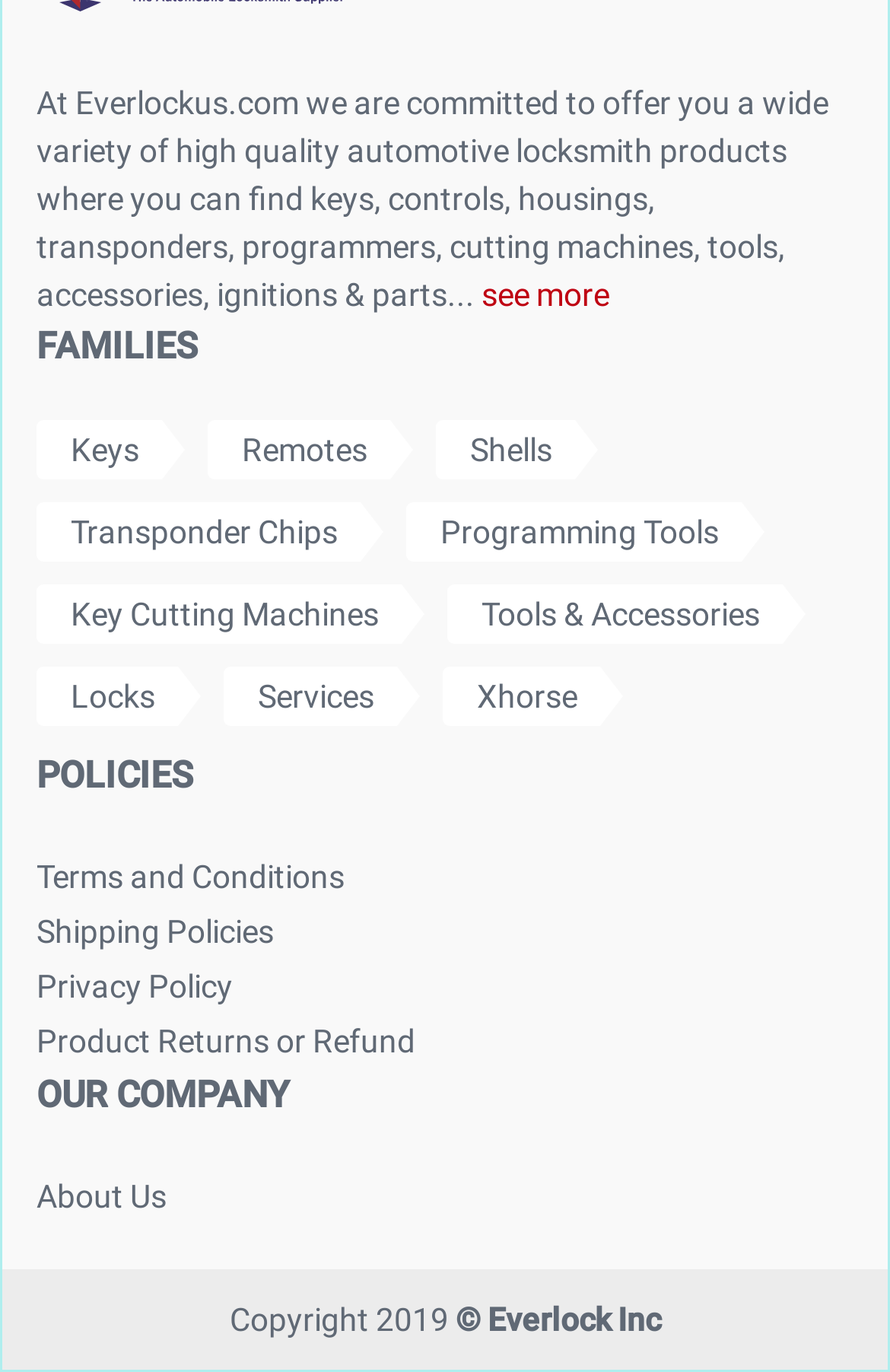Determine the bounding box coordinates of the clickable area required to perform the following instruction: "read About Us". The coordinates should be represented as four float numbers between 0 and 1: [left, top, right, bottom].

[0.041, 0.859, 0.187, 0.885]